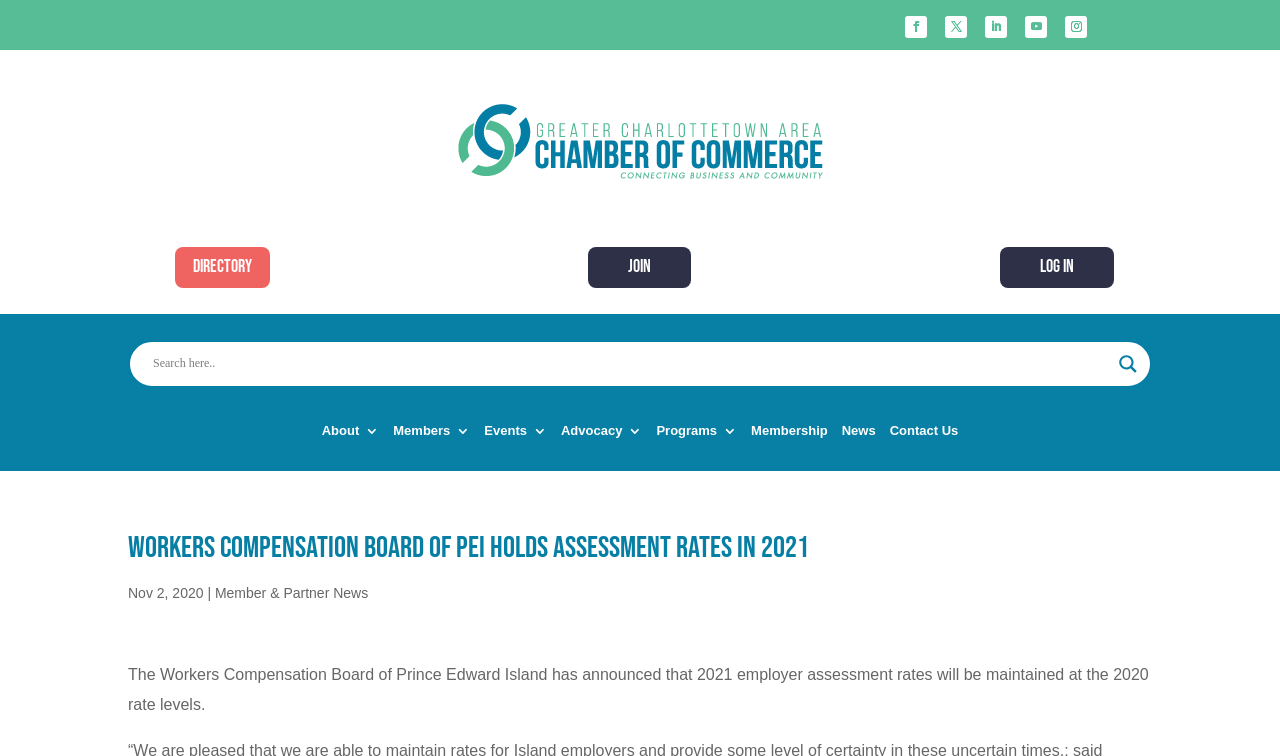Locate the bounding box coordinates of the element that should be clicked to fulfill the instruction: "Click the Contact Us link".

[0.695, 0.56, 0.749, 0.59]